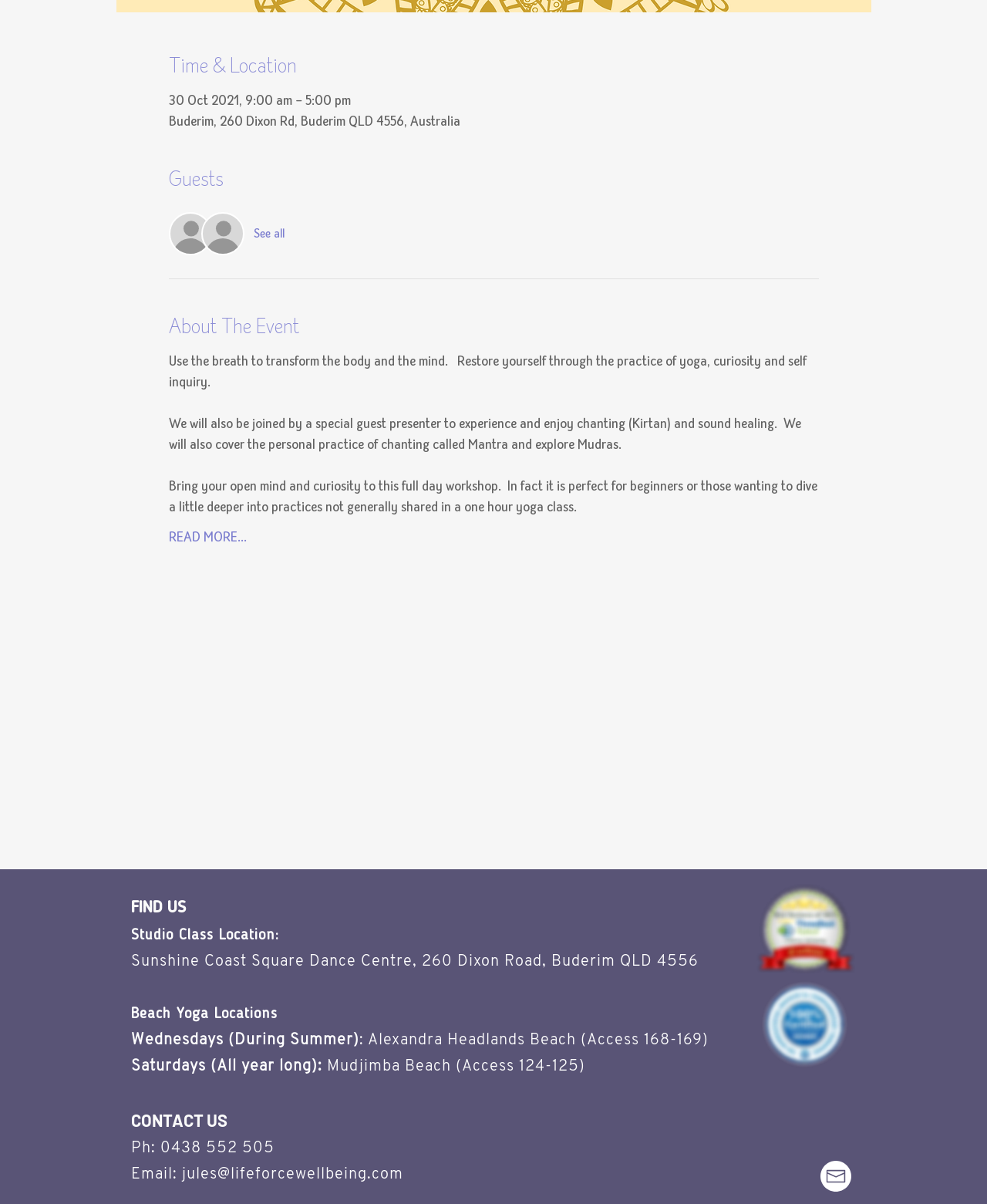Examine the image carefully and respond to the question with a detailed answer: 
What is the phone number to contact?

The phone number to contact can be found in the 'CONTACT US' section, which is a heading on the webpage. The specific phone number is mentioned as 'Ph: 0438 552 505'.